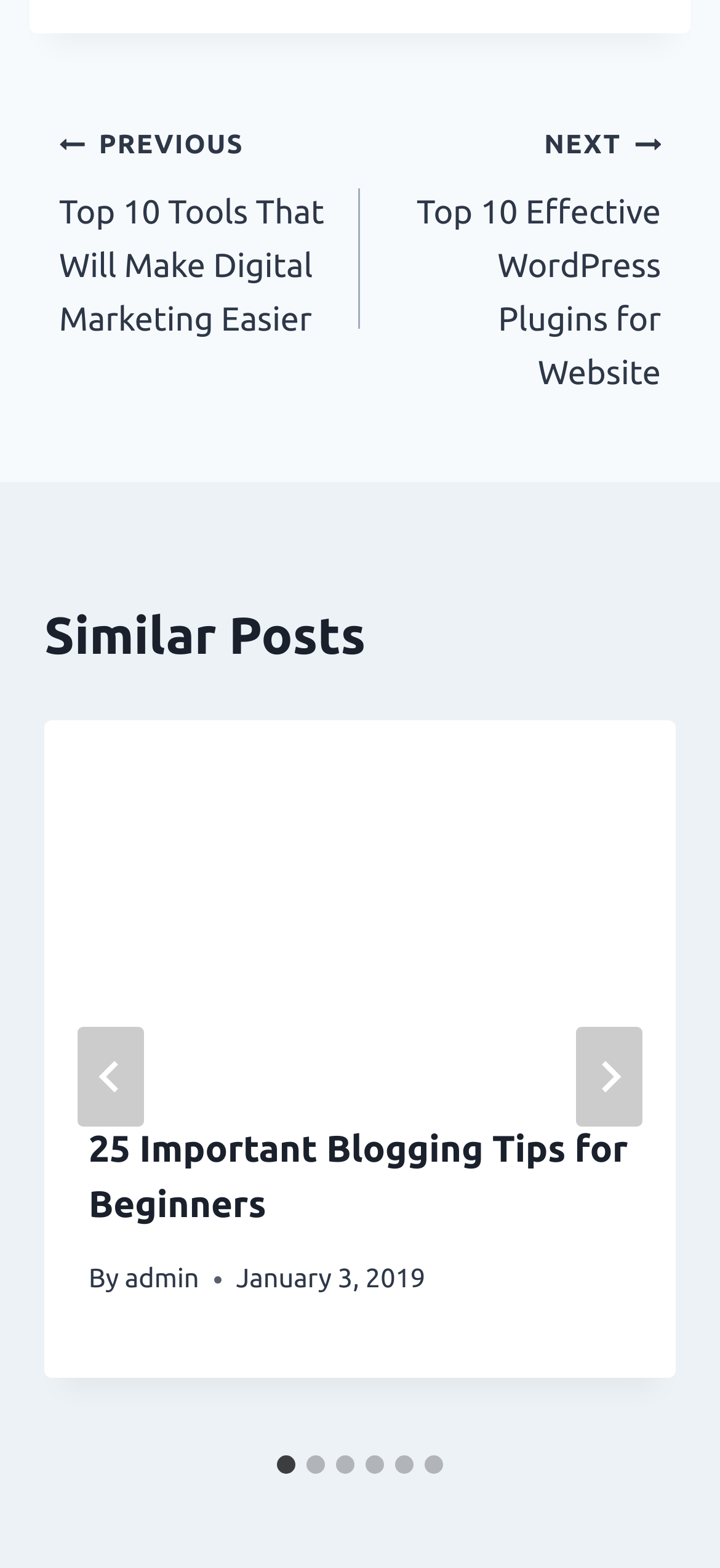Identify the bounding box coordinates of the area you need to click to perform the following instruction: "Go to next post".

[0.5, 0.075, 0.918, 0.255]